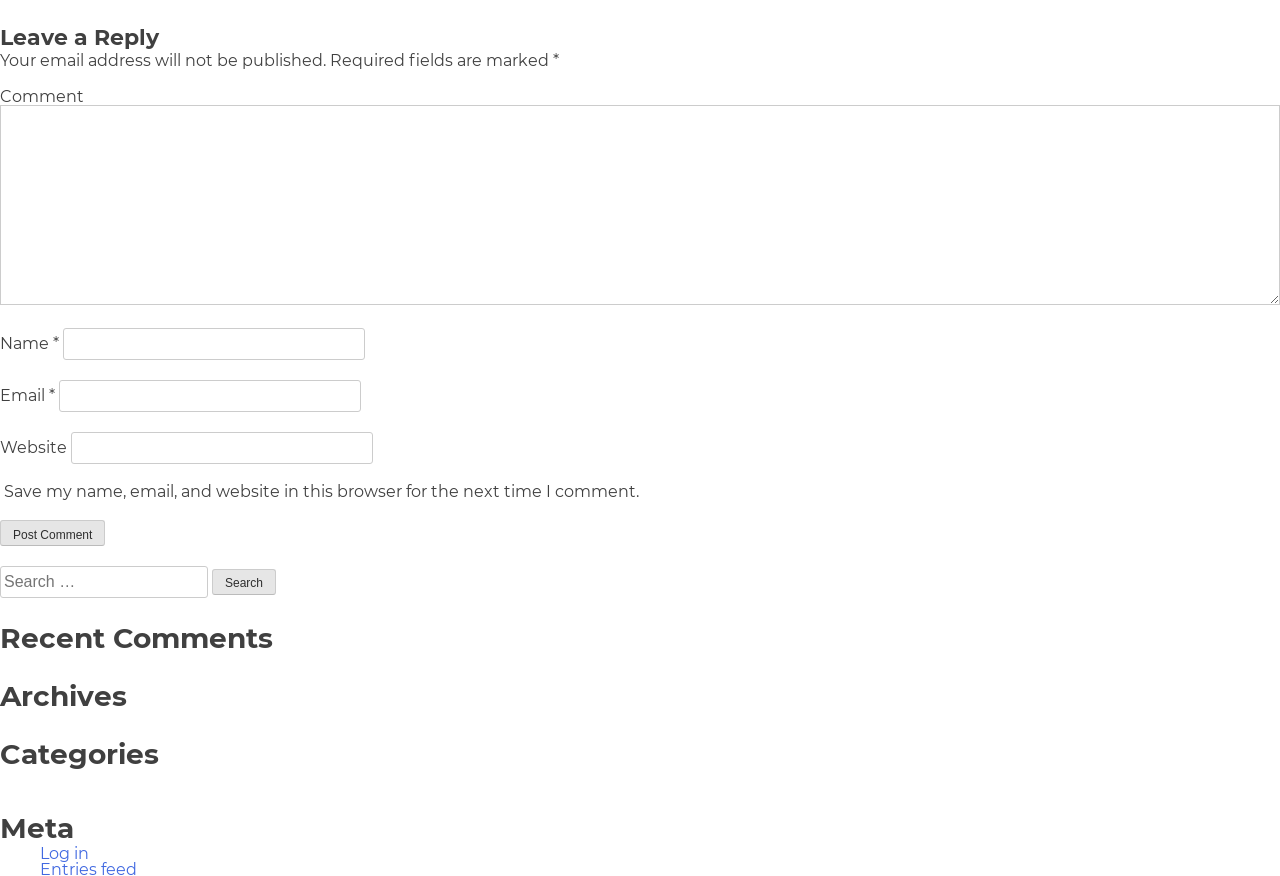Identify the bounding box coordinates for the region to click in order to carry out this instruction: "Leave a comment". Provide the coordinates using four float numbers between 0 and 1, formatted as [left, top, right, bottom].

[0.0, 0.12, 1.0, 0.349]